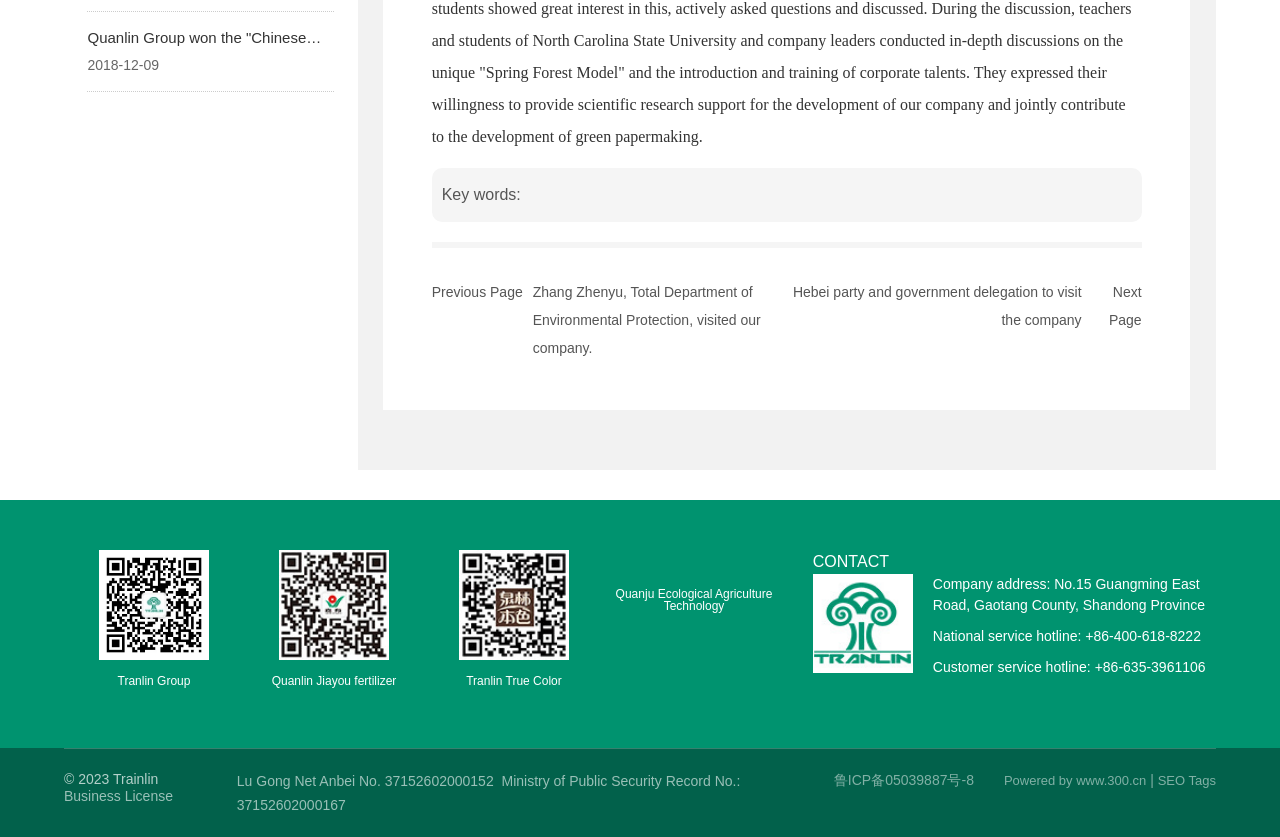Determine the bounding box coordinates for the UI element with the following description: "Hero Fantasy RPG Battle Adventure:". The coordinates should be four float numbers between 0 and 1, represented as [left, top, right, bottom].

None